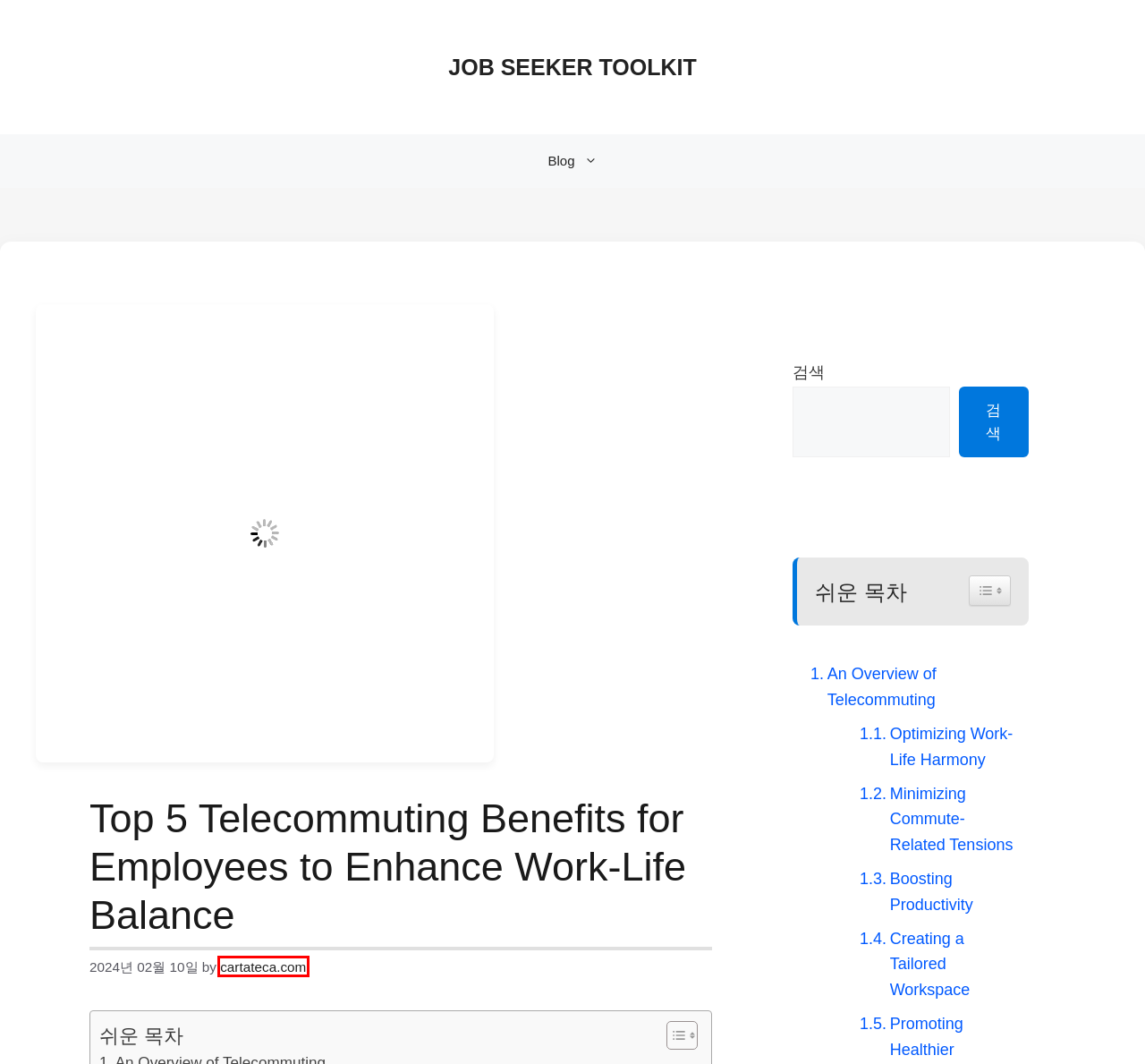You are provided with a screenshot of a webpage that has a red bounding box highlighting a UI element. Choose the most accurate webpage description that matches the new webpage after clicking the highlighted element. Here are your choices:
A. salary range - Job Seeker Toolkit
B. entrepreneurship opportunity - Job Seeker Toolkit
C. job counseling - Job Seeker Toolkit
D. Job Seeker Toolkit - Welcome to Job Seeker Toolkit
E. Blog - Job Seeker Toolkit
F. ai developer - Job Seeker Toolkit
G. cartateca.com - Job Seeker Toolkit
H. vocational education institution - Job Seeker Toolkit

G